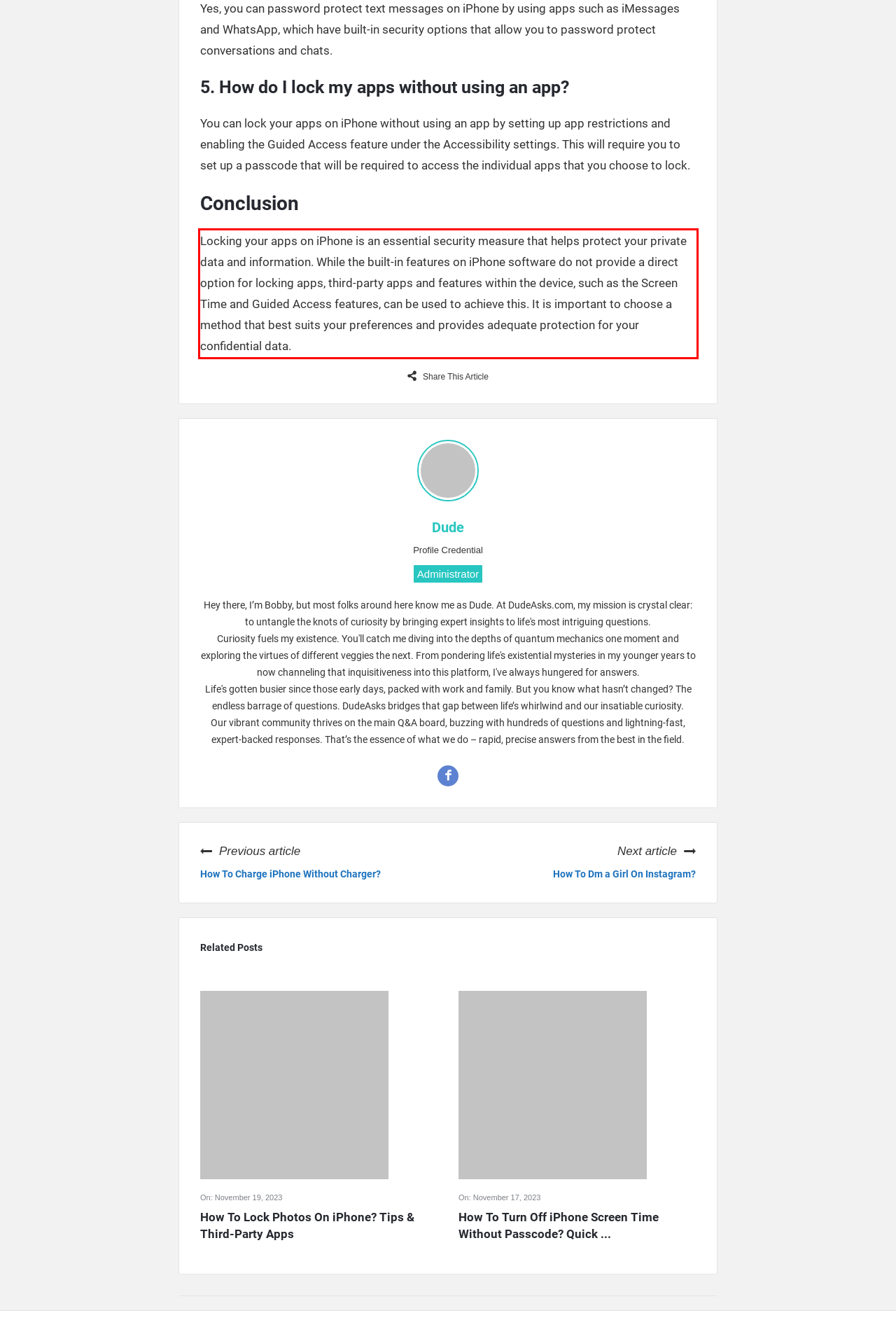Locate the red bounding box in the provided webpage screenshot and use OCR to determine the text content inside it.

Locking your apps on iPhone is an essential security measure that helps protect your private data and information. While the built-in features on iPhone software do not provide a direct option for locking apps, third-party apps and features within the device, such as the Screen Time and Guided Access features, can be used to achieve this. It is important to choose a method that best suits your preferences and provides adequate protection for your confidential data.